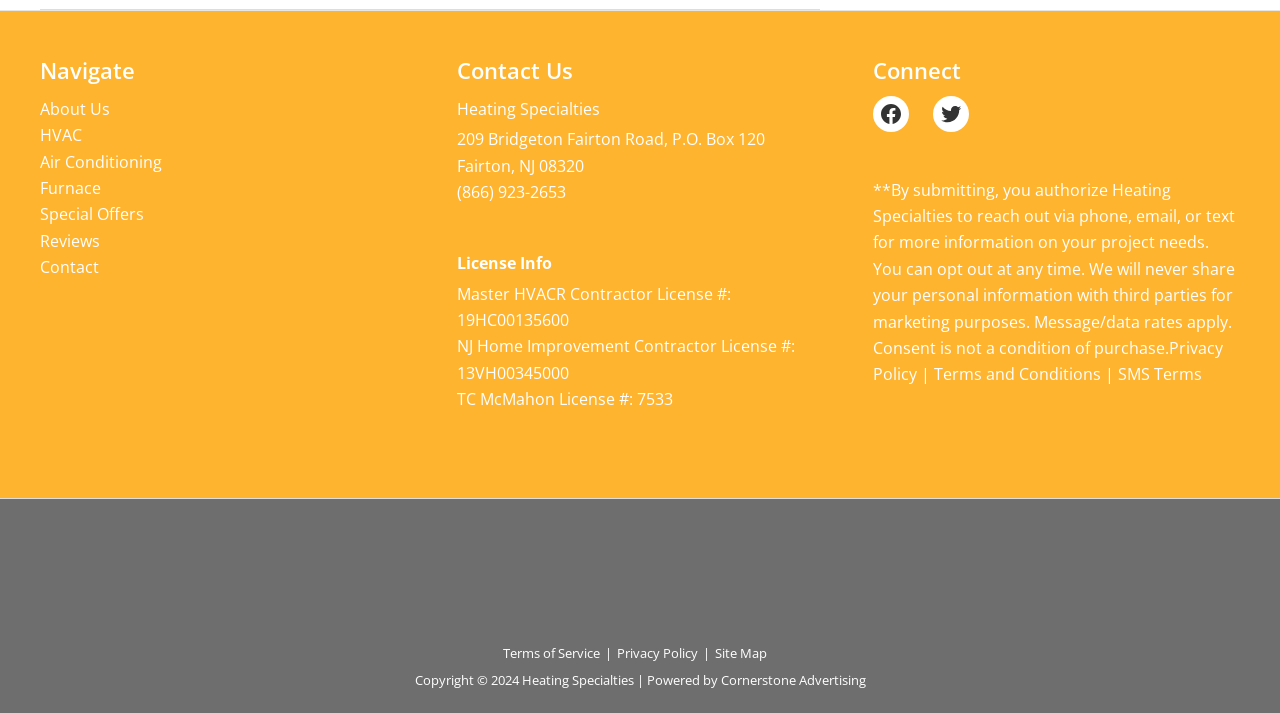Respond with a single word or phrase for the following question: 
What is the license number of the Master HVACR Contractor?

19HC00135600